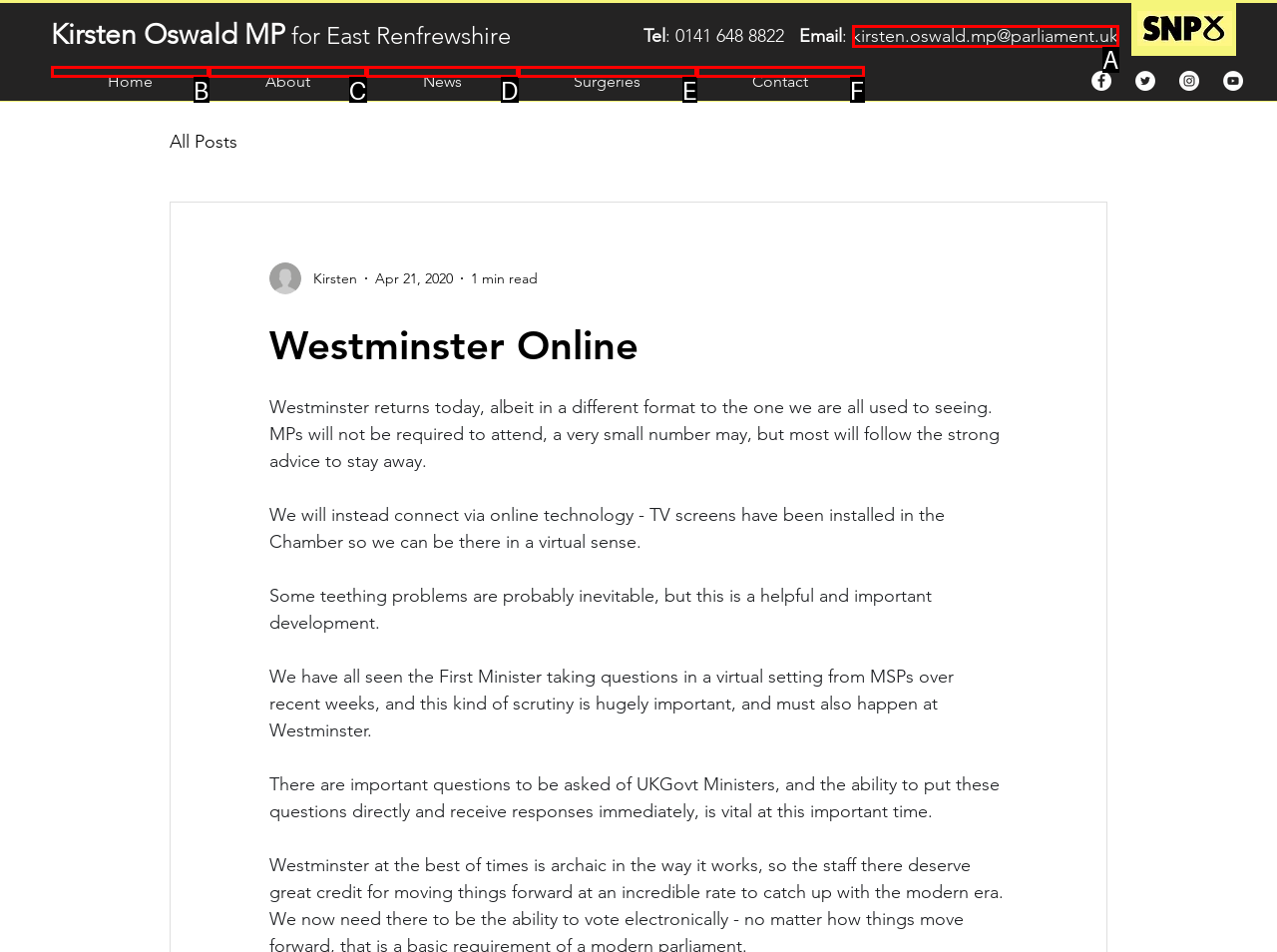Tell me which one HTML element best matches the description: kirsten.oswald.mp@parliament.uk Answer with the option's letter from the given choices directly.

A